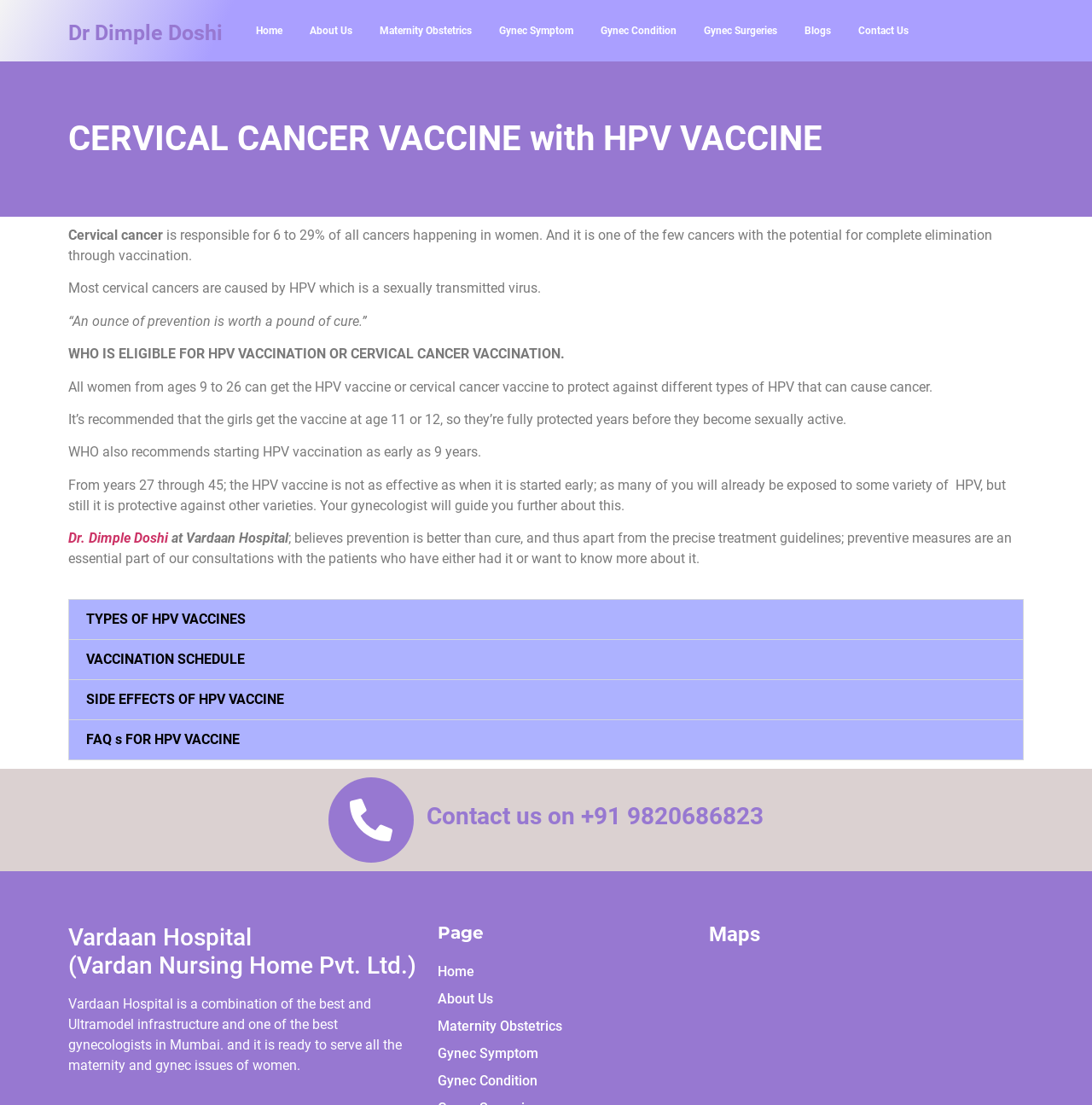Identify the bounding box coordinates of the clickable region to carry out the given instruction: "Click on the 'Home' link".

[0.222, 0.015, 0.271, 0.04]